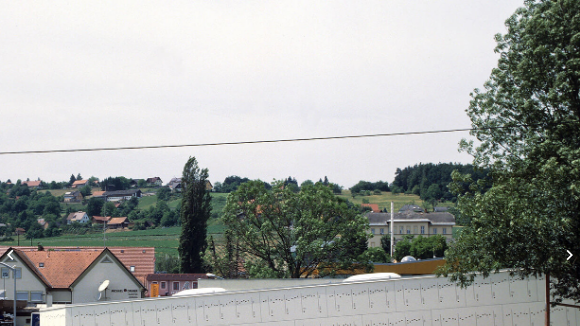Explain the image in a detailed way.

The image captures a serene landscape featuring a lush, gently rolling hillside dotted with quaint houses. In the foreground, a vibrant tree adds a splash of green, while the background showcases further residential buildings nestled amongst the greenery. The scene is tranquil, with a soft sky that hints at an overcast day, providing a calm and inviting atmosphere. This view is part of the context surrounding the "Musikheim" in St. Nikolai, a cultural hub designed with an architectural focus on social spaces and acoustics, elegantly integrated into its natural setting. The building, although appearing simple from a distance, represents a thoughtful architectural response to its environment, harmonizing functionality with an appreciation for landscape beauty.